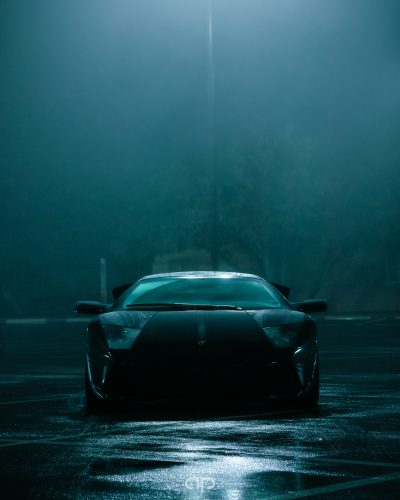Thoroughly describe everything you see in the image.

The image captures a striking scene featuring a sleek black Lamborghini Murcielago LP640, illuminated subtly in a misty environment. The car, characterized by its sharp lines and aggressive stance, is positioned in an empty parking lot, creating a sense of isolation. The dim lighting, combined with the fog and wet pavement, enhances the dramatic atmosphere, reminiscent of a cinematic moment from a thriller film. This unique setting contrasts sharply with typical automotive photoshoots, often set against vibrant sunsets or clear skies. The photographer seemingly embraced the challenge of capturing automotive beauty under these moody conditions, showcasing the Murcielago's presence against the hazy backdrop, evoking a hauntingly beautiful aesthetic.